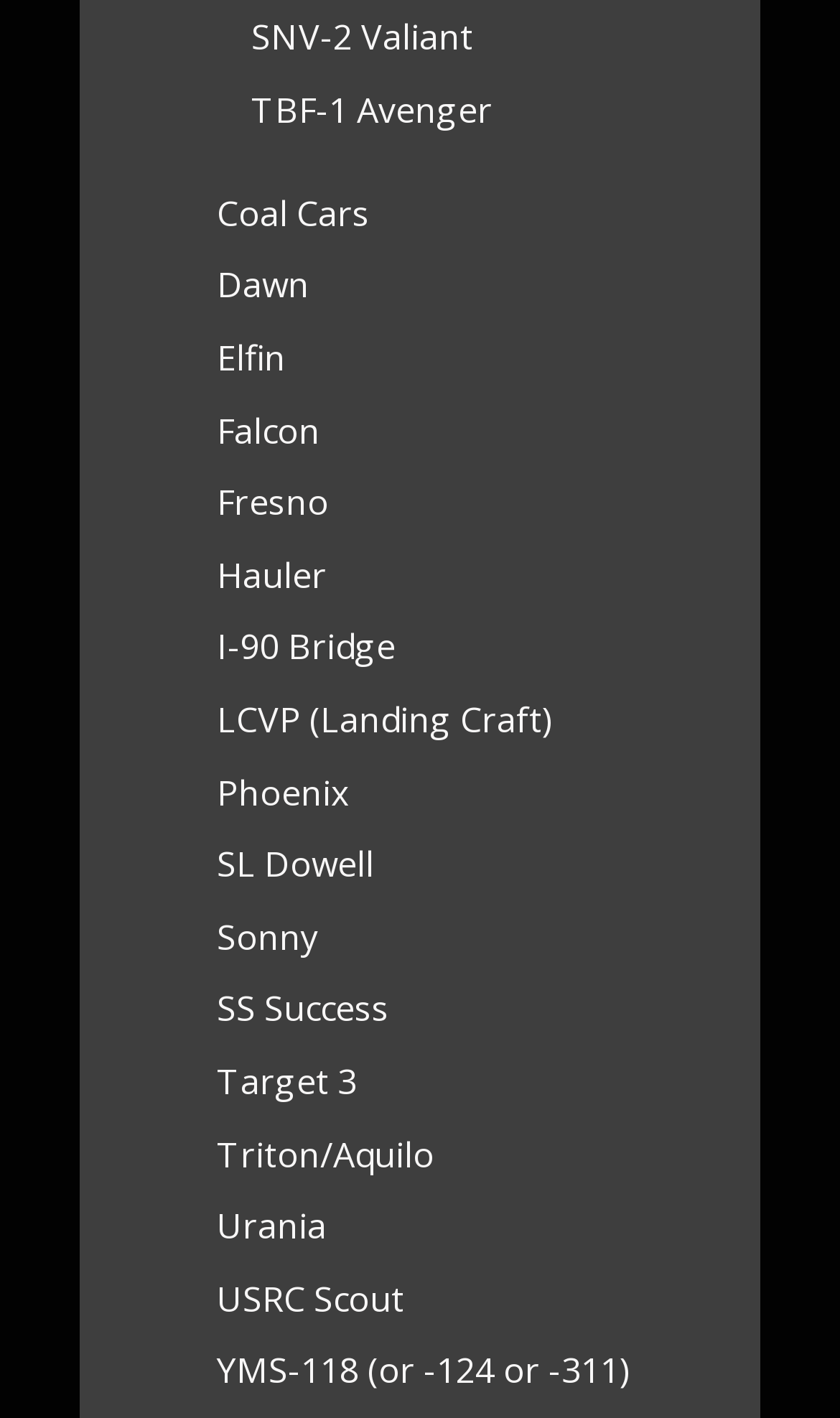Identify the bounding box coordinates of the area you need to click to perform the following instruction: "explore the page of LCVP (Landing Craft)".

[0.258, 0.491, 0.658, 0.524]